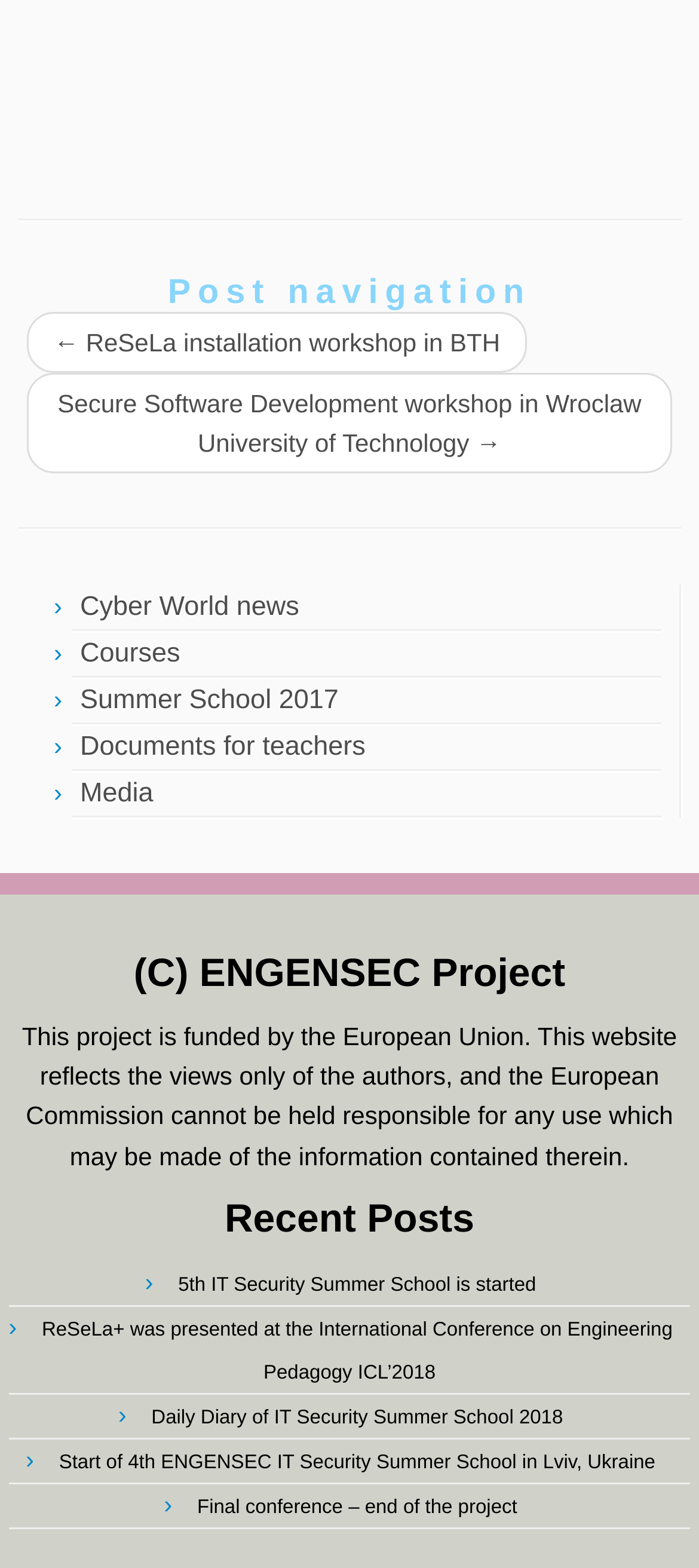Identify the bounding box coordinates of the region that should be clicked to execute the following instruction: "visit Courses page".

[0.115, 0.407, 0.258, 0.426]